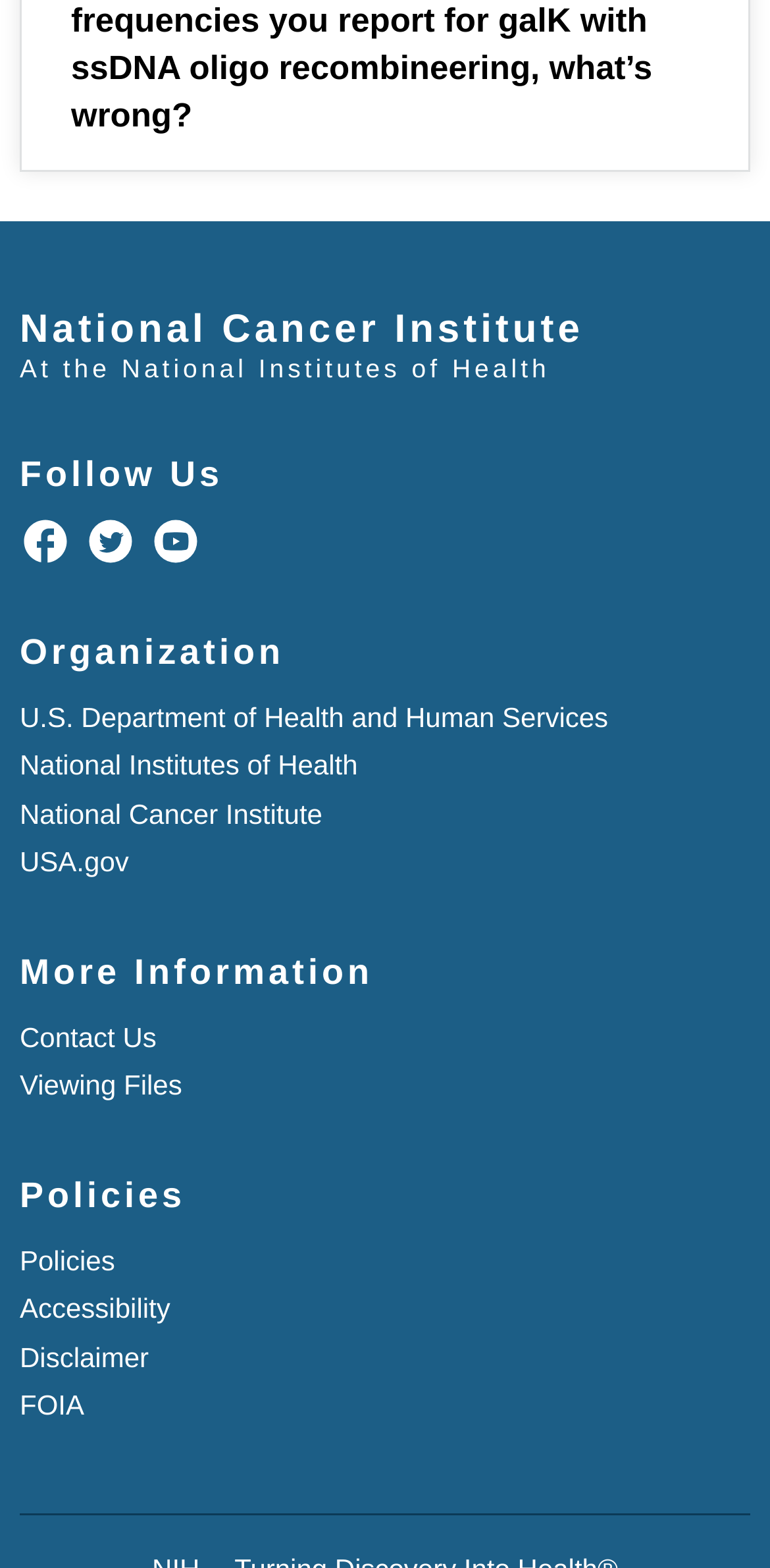Locate the bounding box coordinates of the element that should be clicked to fulfill the instruction: "Access the U.S. Department of Health and Human Services website".

[0.026, 0.442, 0.79, 0.473]